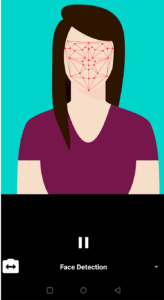What is the label displayed below the face?
Refer to the image and give a detailed response to the question.

The label displayed below the face is 'Face Detection' because the caption states that a black bar displays the label 'Face Detection' alongside a pause button, indicating that the app is currently in a state of monitoring facial activity.